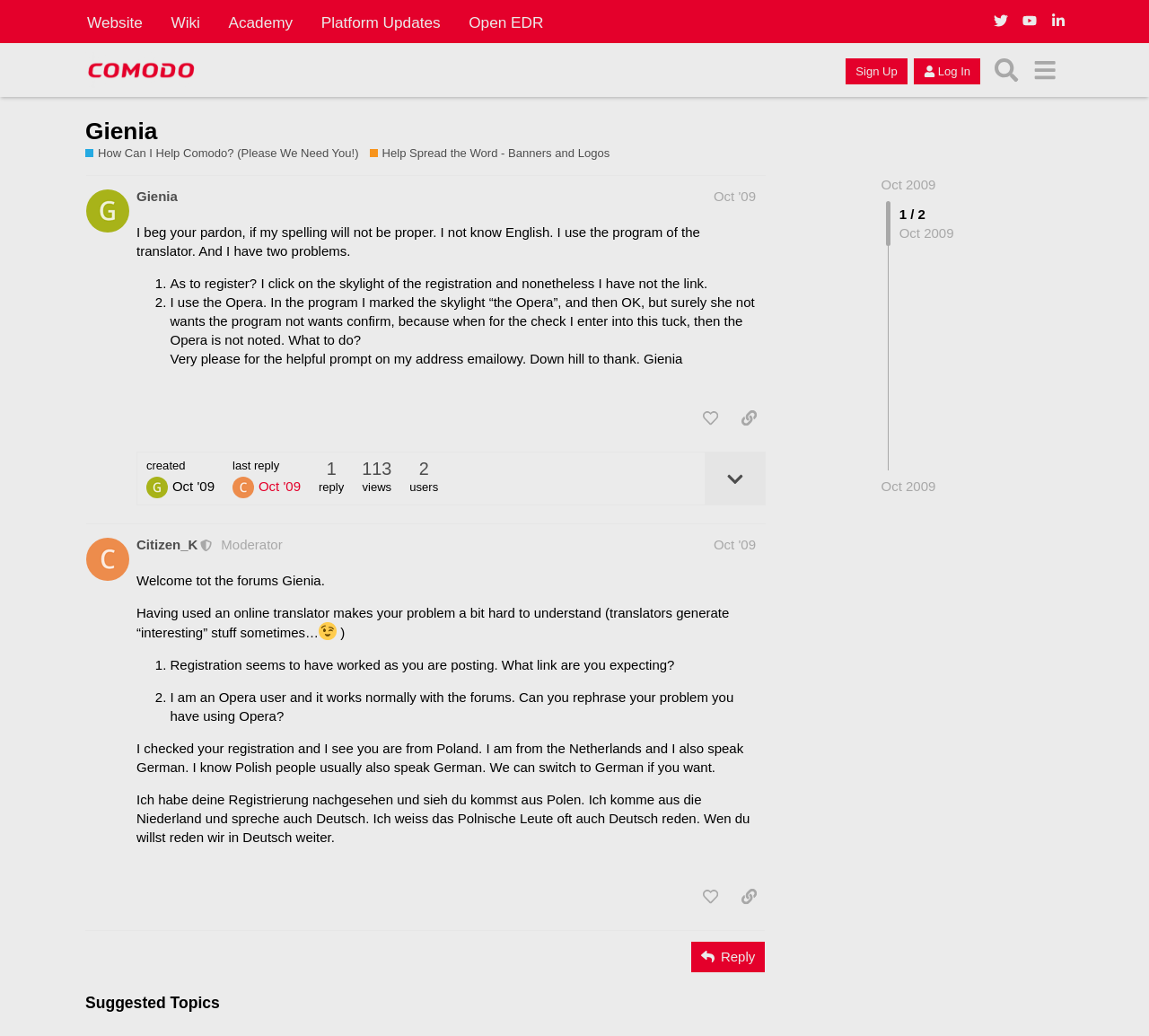Identify the bounding box coordinates of the element to click to follow this instruction: 'Like the post by Gienia'. Ensure the coordinates are four float values between 0 and 1, provided as [left, top, right, bottom].

[0.604, 0.389, 0.633, 0.419]